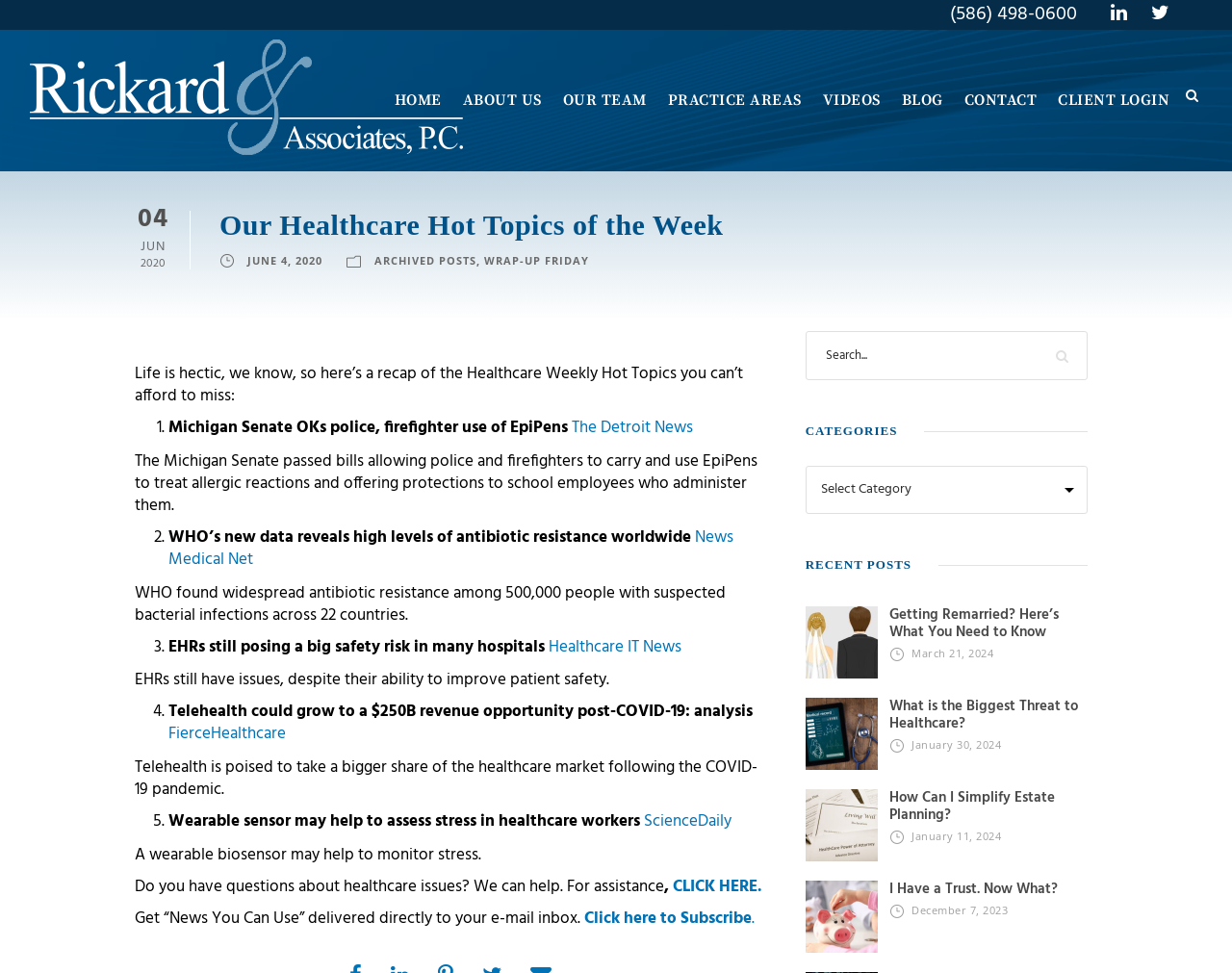Please identify the bounding box coordinates of the element on the webpage that should be clicked to follow this instruction: "Read Company News". The bounding box coordinates should be given as four float numbers between 0 and 1, formatted as [left, top, right, bottom].

None